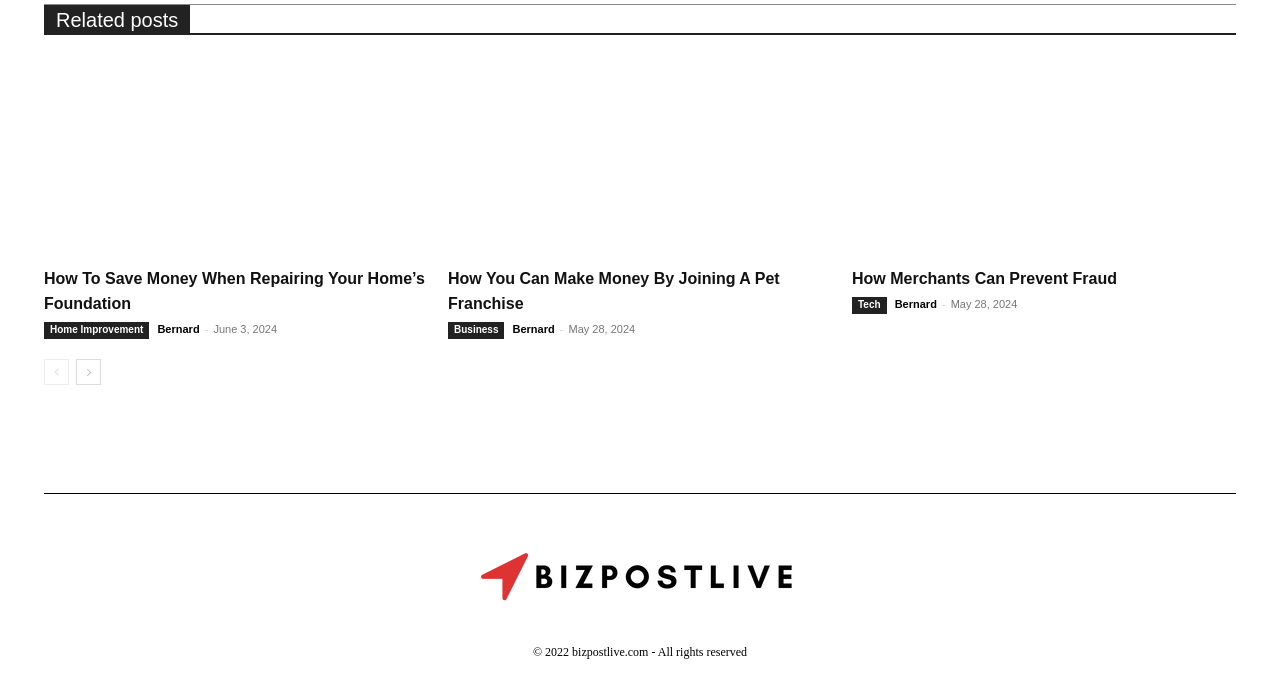Please predict the bounding box coordinates of the element's region where a click is necessary to complete the following instruction: "Browse all items". The coordinates should be represented by four float numbers between 0 and 1, i.e., [left, top, right, bottom].

None